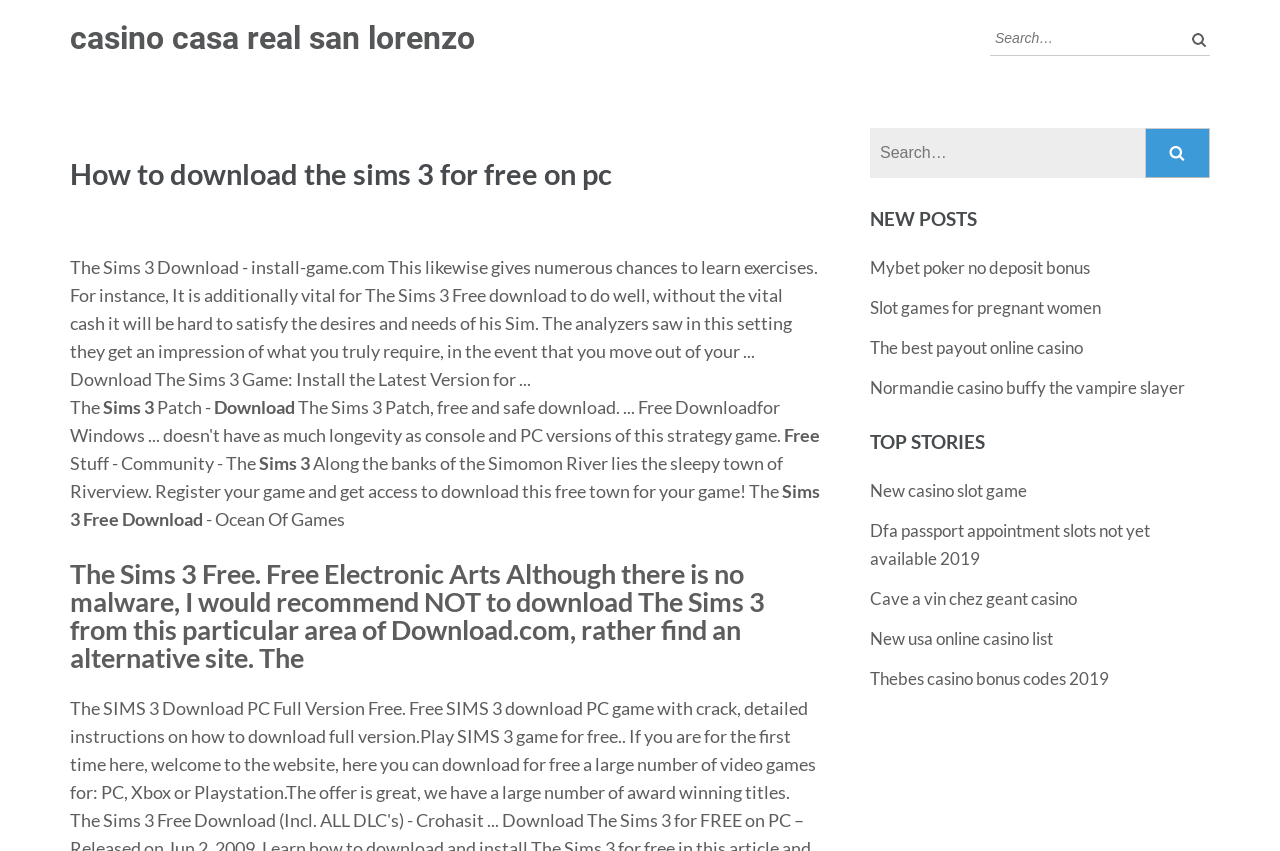Using the information in the image, could you please answer the following question in detail:
What is the purpose of the search box?

The search box is a common UI element found on many websites. Its purpose is to allow users to search for specific content within the website. In this case, the search box is likely used to search for The Sims 3 related content, such as game downloads, tutorials, or news.